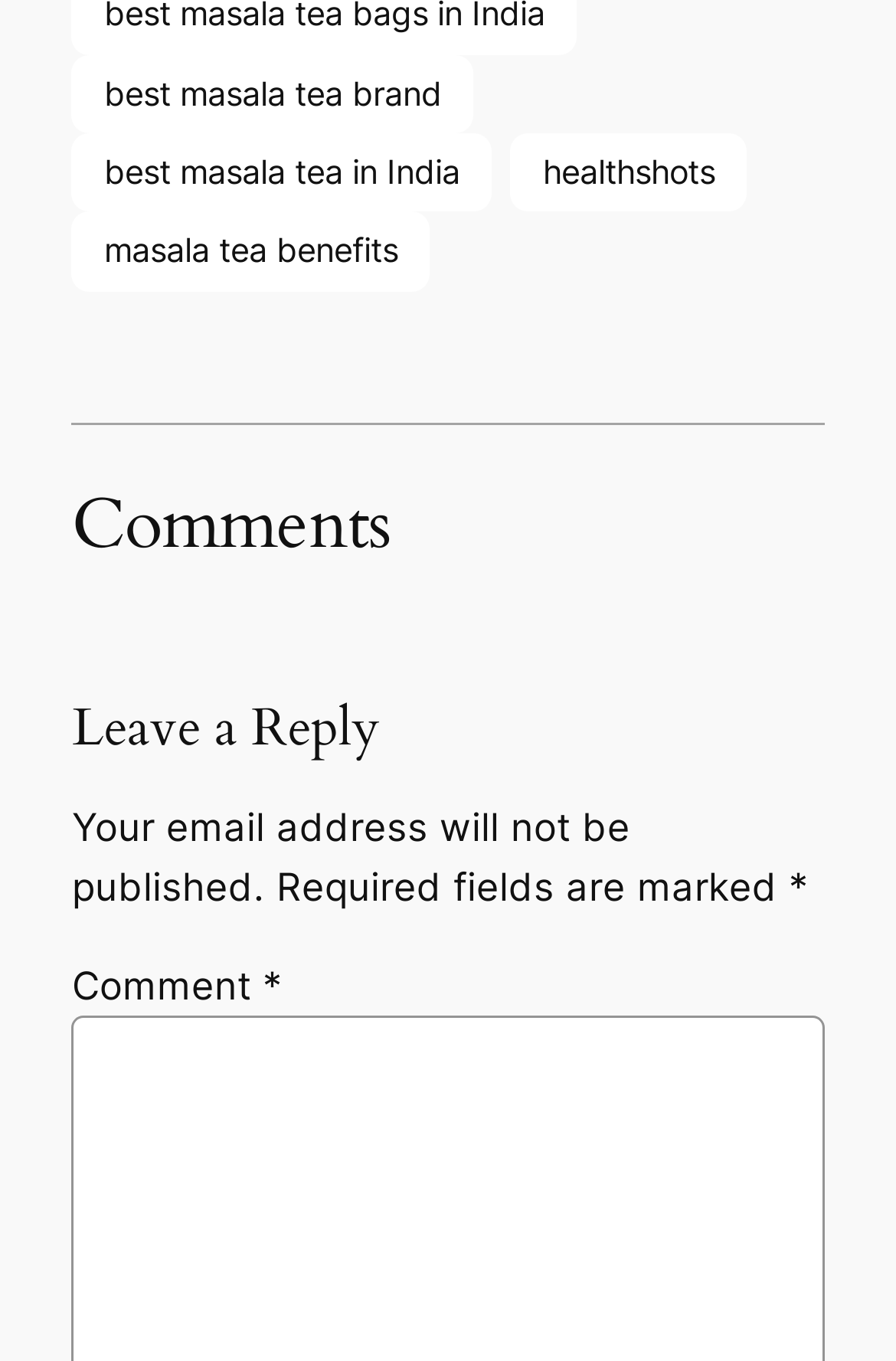Respond concisely with one word or phrase to the following query:
What is the category of the content?

Health